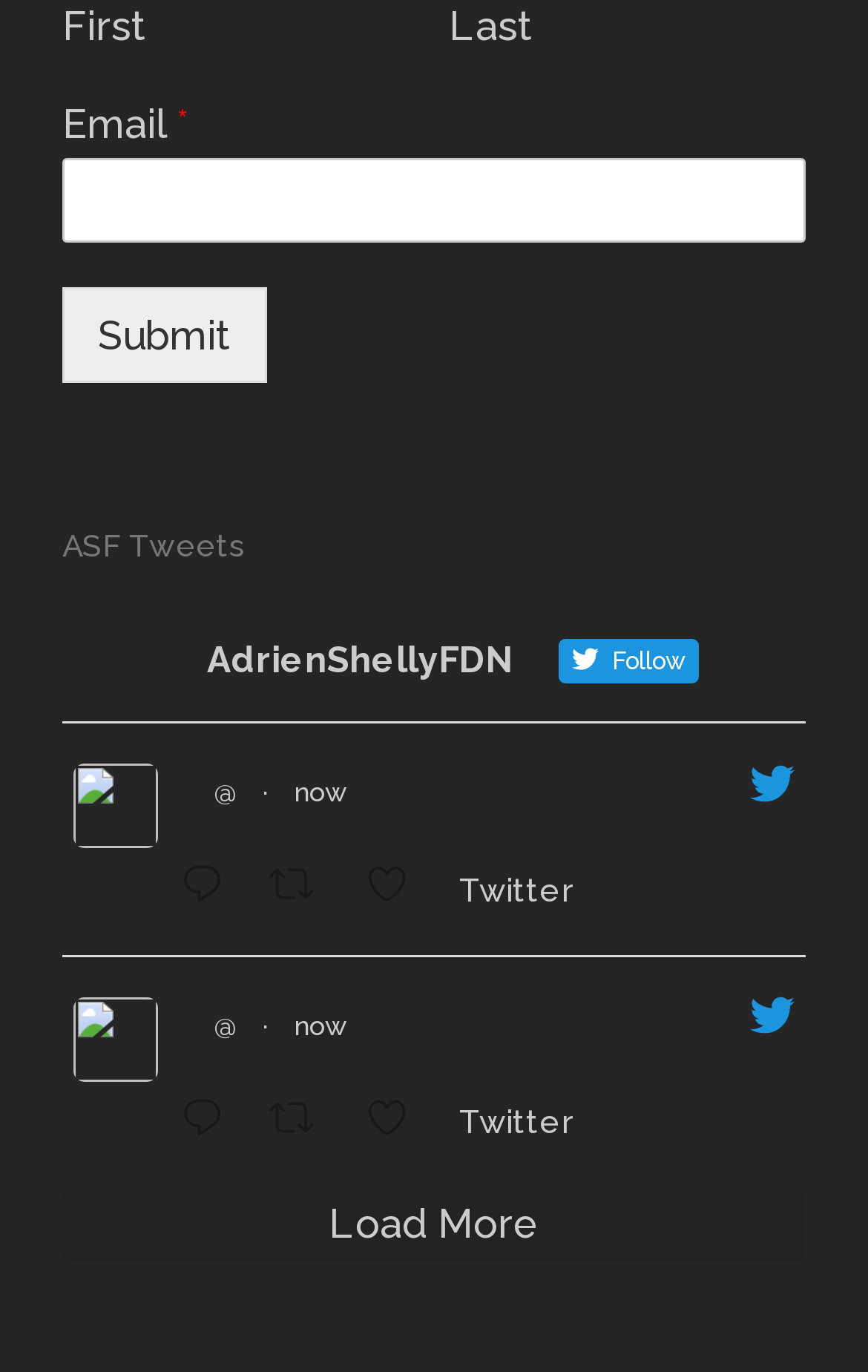Identify the bounding box of the UI element described as follows: "Blog". Provide the coordinates as four float numbers in the range of 0 to 1 [left, top, right, bottom].

None